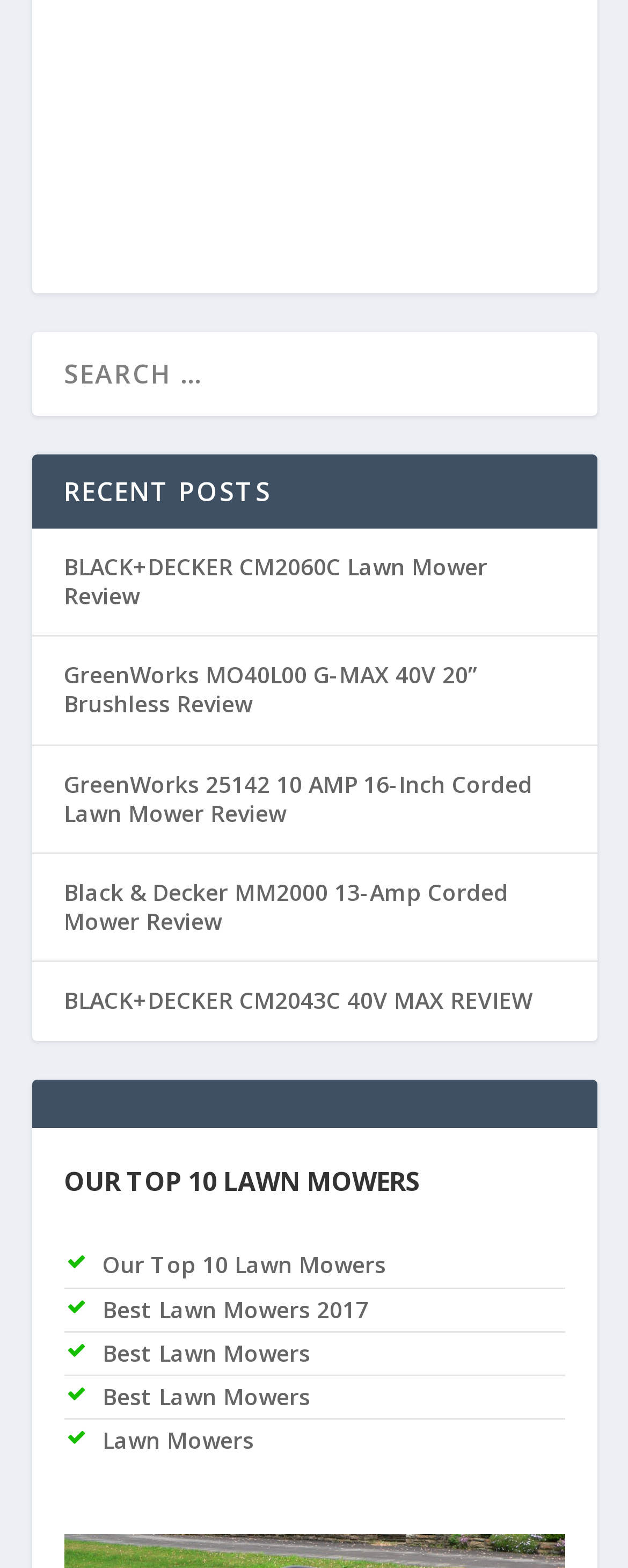Specify the bounding box coordinates (top-left x, top-left y, bottom-right x, bottom-right y) of the UI element in the screenshot that matches this description: name="s" placeholder="Search …"

[0.05, 0.212, 0.95, 0.265]